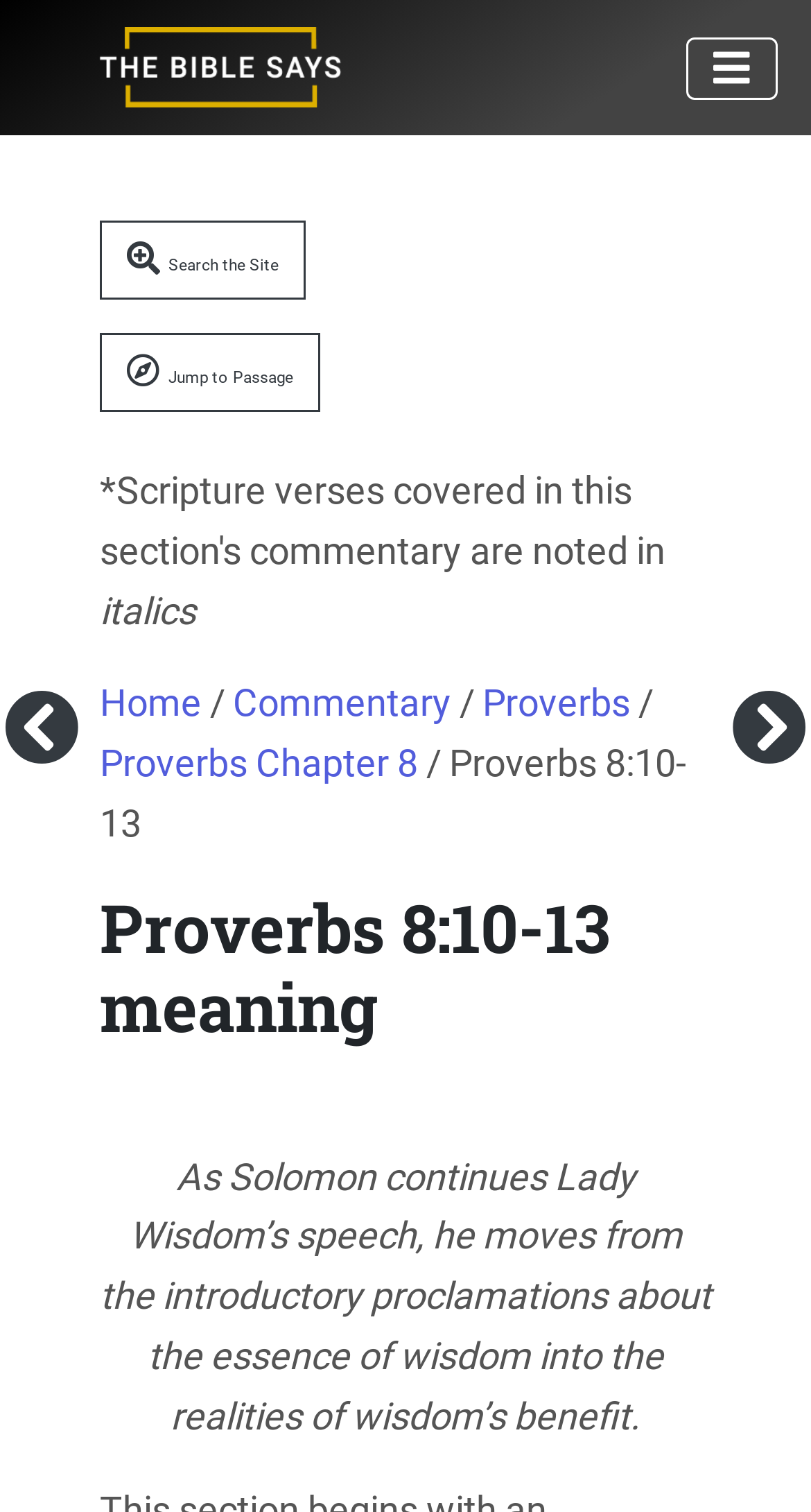Give a one-word or short phrase answer to this question: 
What is the purpose of the button with a magnifying glass icon?

Search the Site